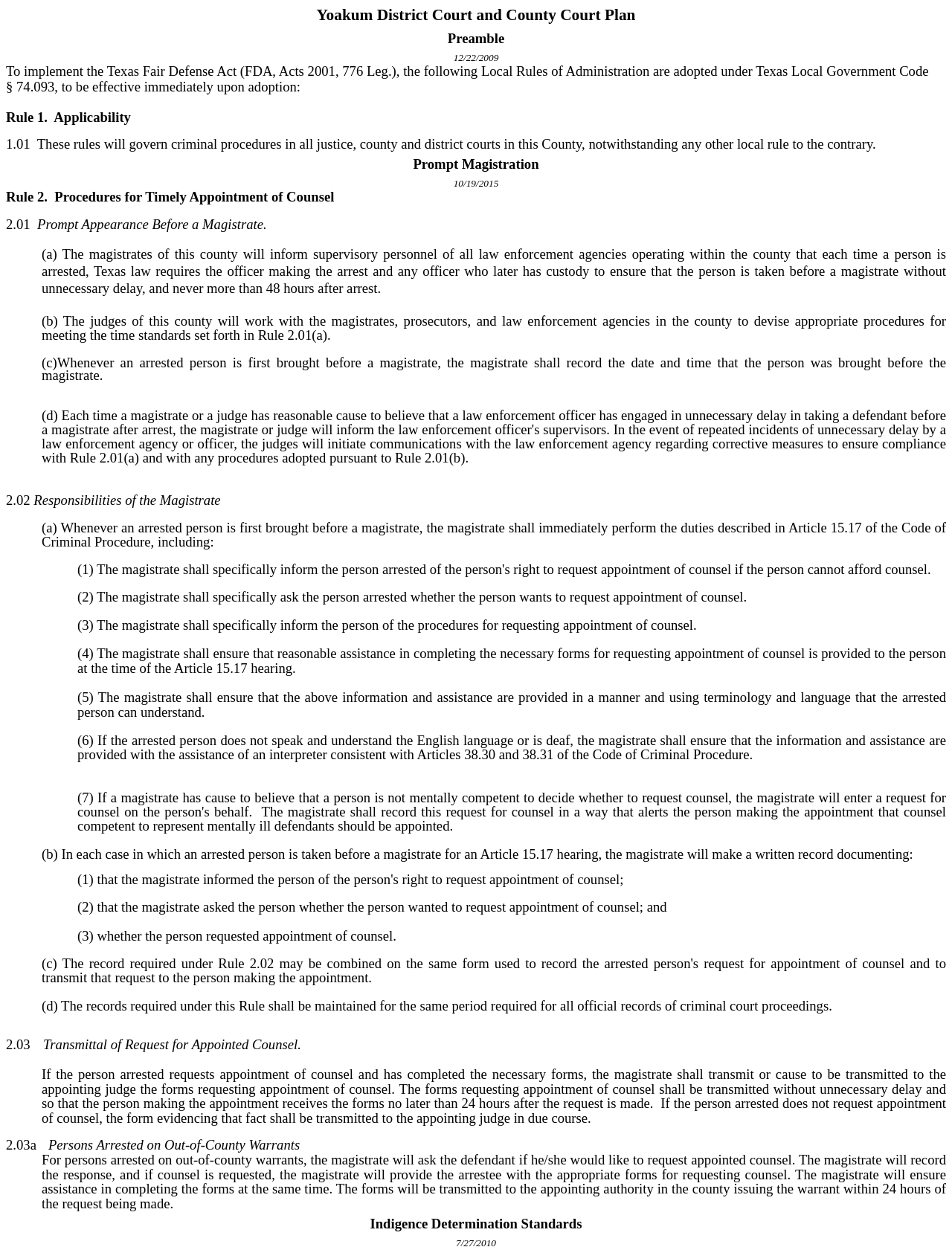What is the name of the court plan?
Refer to the image and provide a concise answer in one word or phrase.

Yoakum District Court and County Court Plan